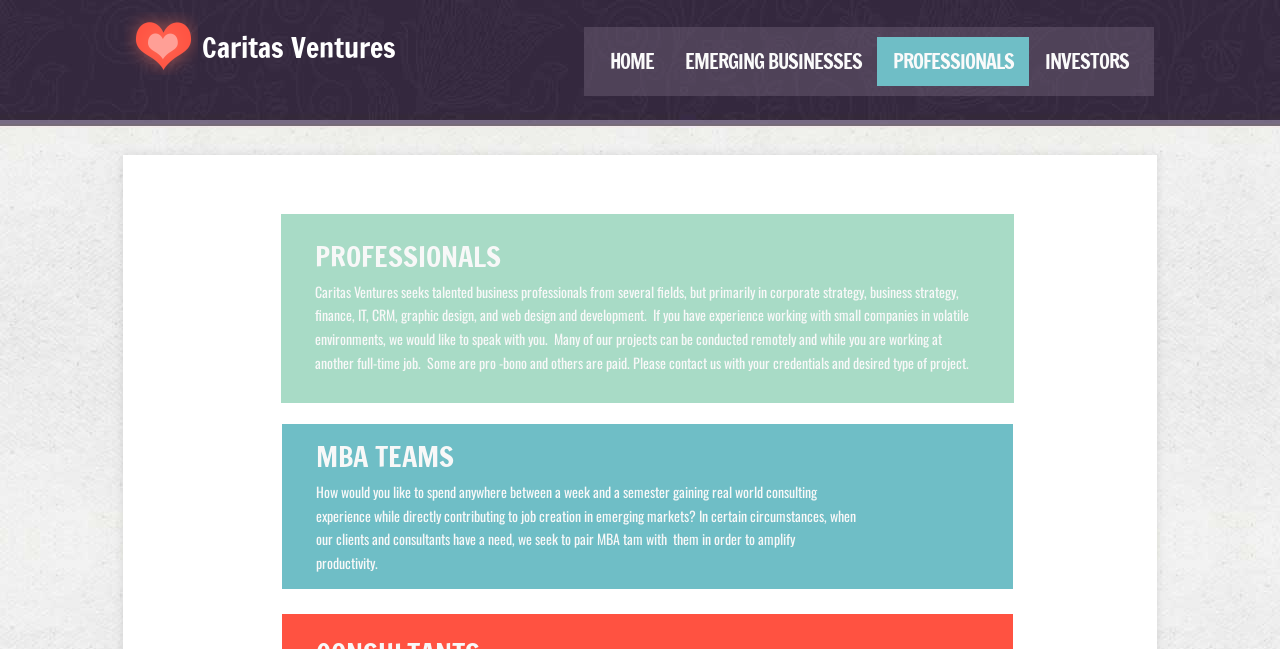Describe the webpage meticulously, covering all significant aspects.

The webpage is about Caritas Ventures, a company that seeks professionals from various fields such as corporate strategy, business strategy, finance, IT, CRM, graphic design, and web design and development. 

At the top left of the page, there is a small image. Below the image, the company name "Caritas Ventures" is displayed. 

On the top right, there is a navigation menu with four links: "HOME", "EMERGING BUSINESSES", "PROFESSIONALS", and "INVESTORS", arranged from left to right.

The main content of the page is divided into three sections. The first section, located at the top center of the page, has a heading "PROFESSIONALS" and a paragraph describing the type of professionals the company is looking for and the nature of the projects they can work on.

Below the first section, there is a second section with a heading "MBA TEAMS" and a paragraph explaining how MBA teams can gain real-world consulting experience by working with the company's clients.

There are no other UI elements or images on the page besides the navigation menu, the company name, and the small image at the top left.